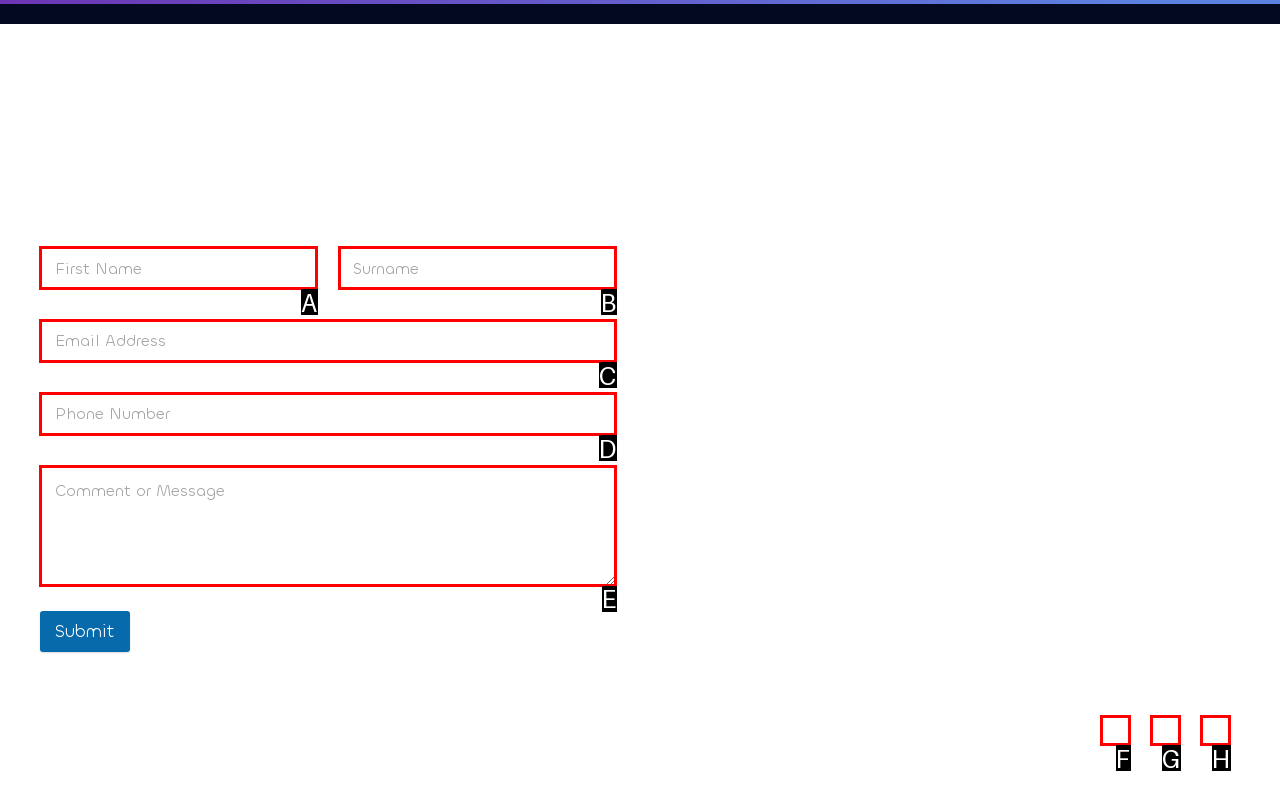Select the letter of the UI element you need to click on to fulfill this task: Enter first name. Write down the letter only.

A